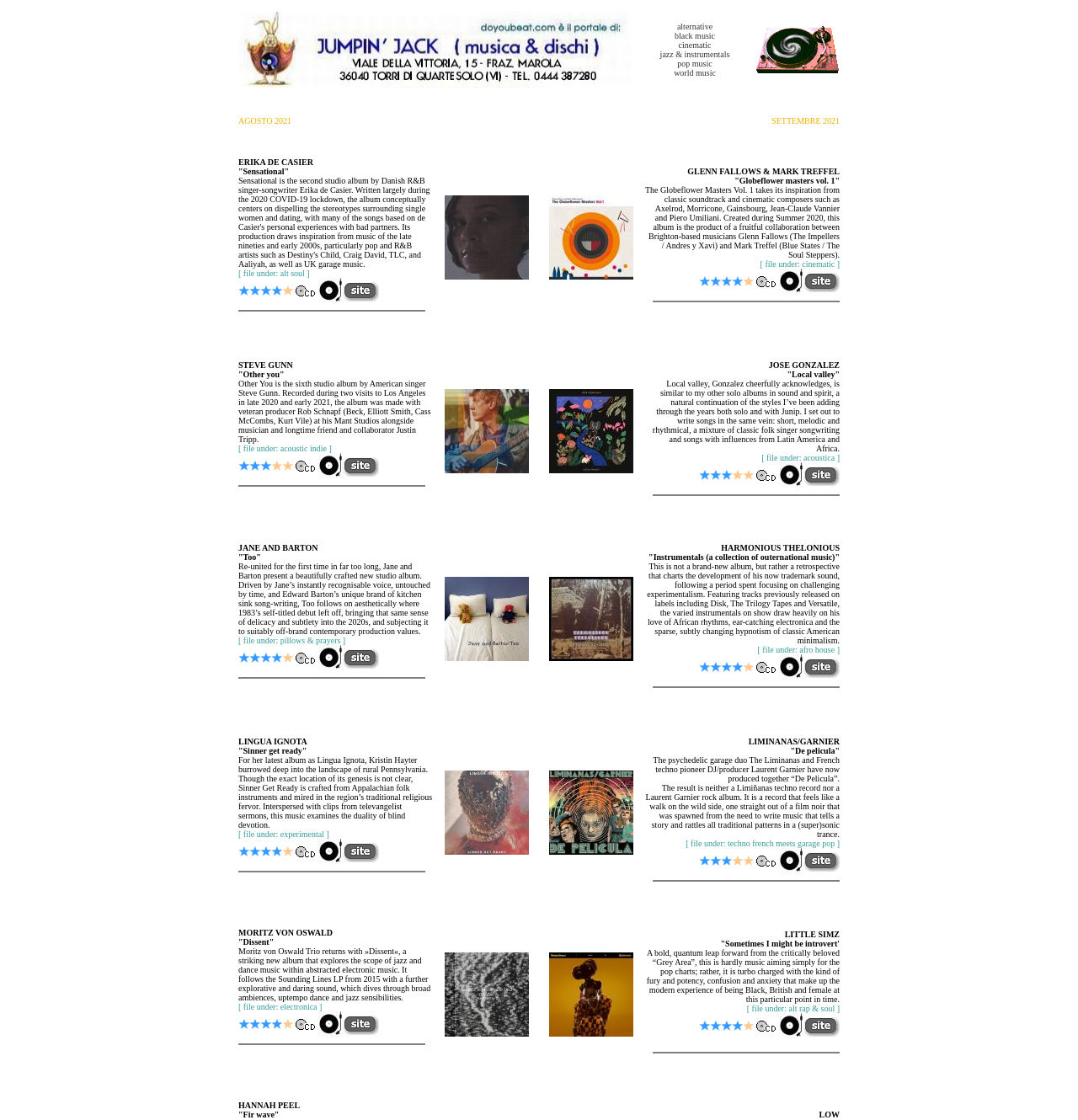Please give a succinct answer using a single word or phrase:
What is the name of the album by Steve Gunn?

Other You